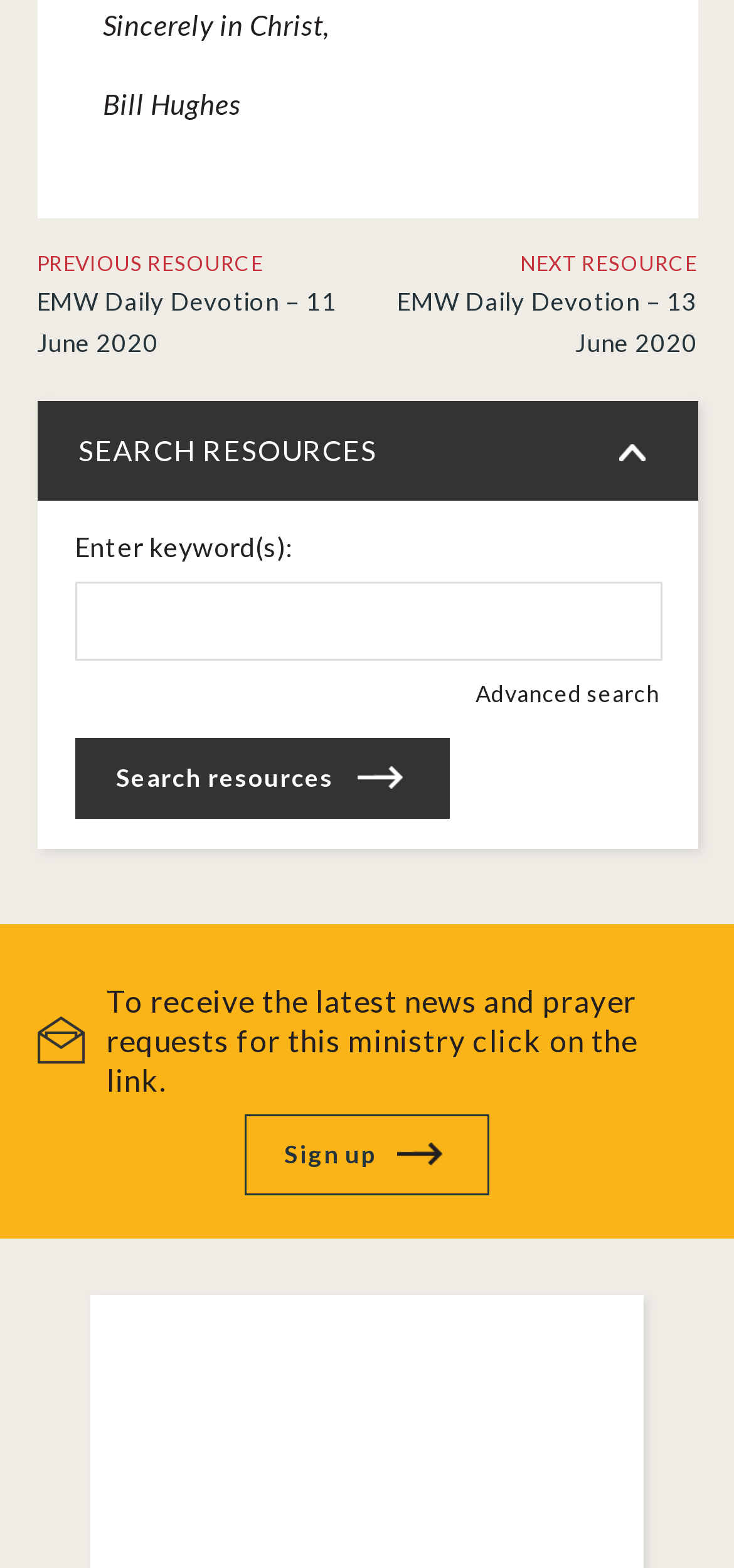Given the element description parent_node: Enter keyword(s): name="s", identify the bounding box coordinates for the UI element on the webpage screenshot. The format should be (top-left x, top-left y, bottom-right x, bottom-right y), with values between 0 and 1.

[0.101, 0.371, 0.904, 0.421]